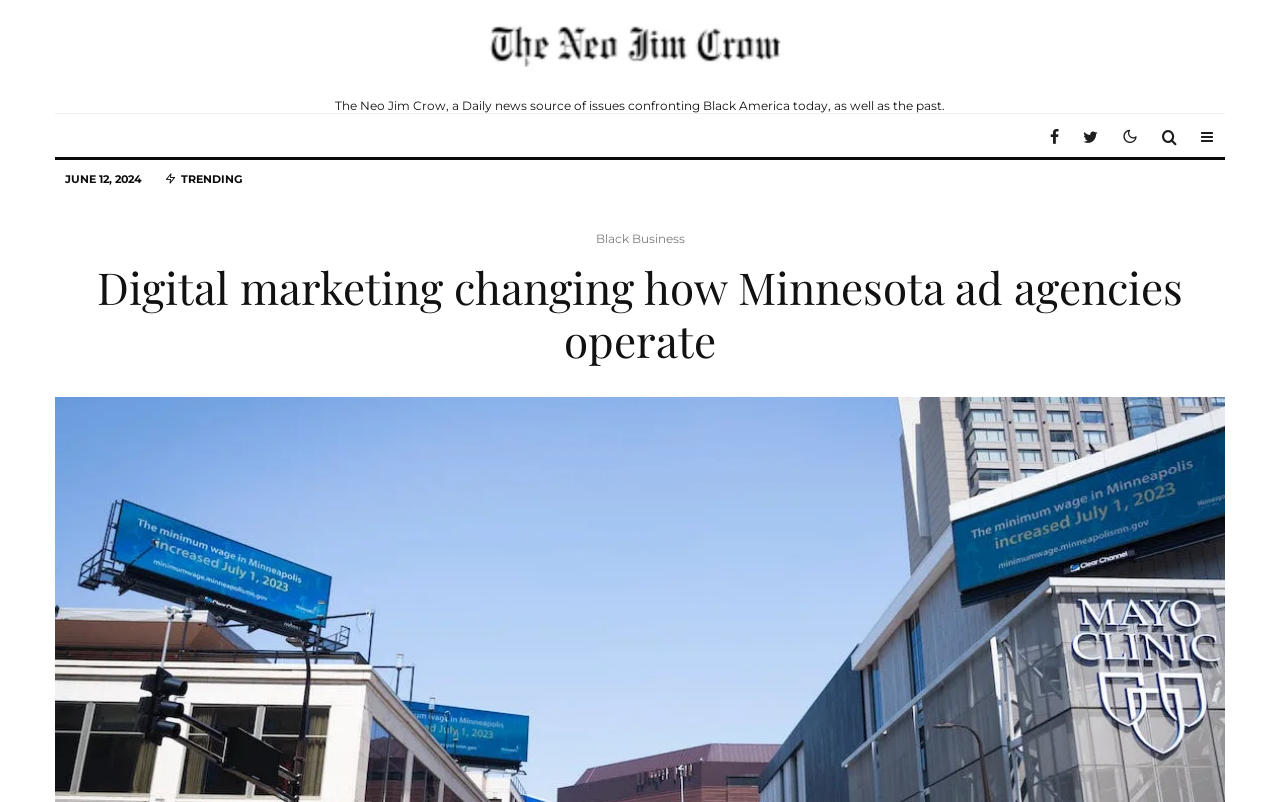Provide your answer in one word or a succinct phrase for the question: 
How many social media links are present at the top?

4